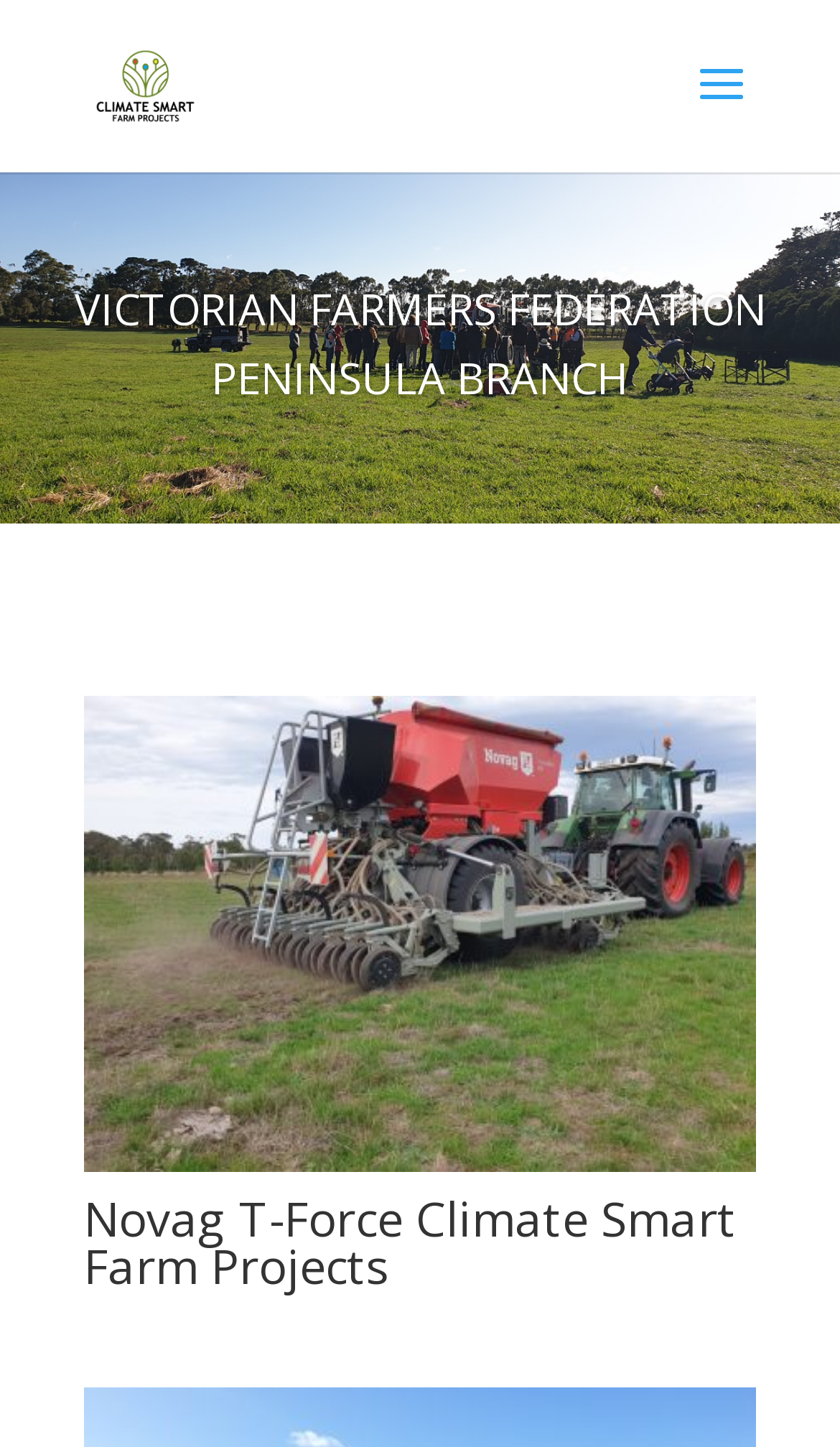What is the name of the climate smart farm project?
Examine the image and give a concise answer in one word or a short phrase.

Novag T-Force